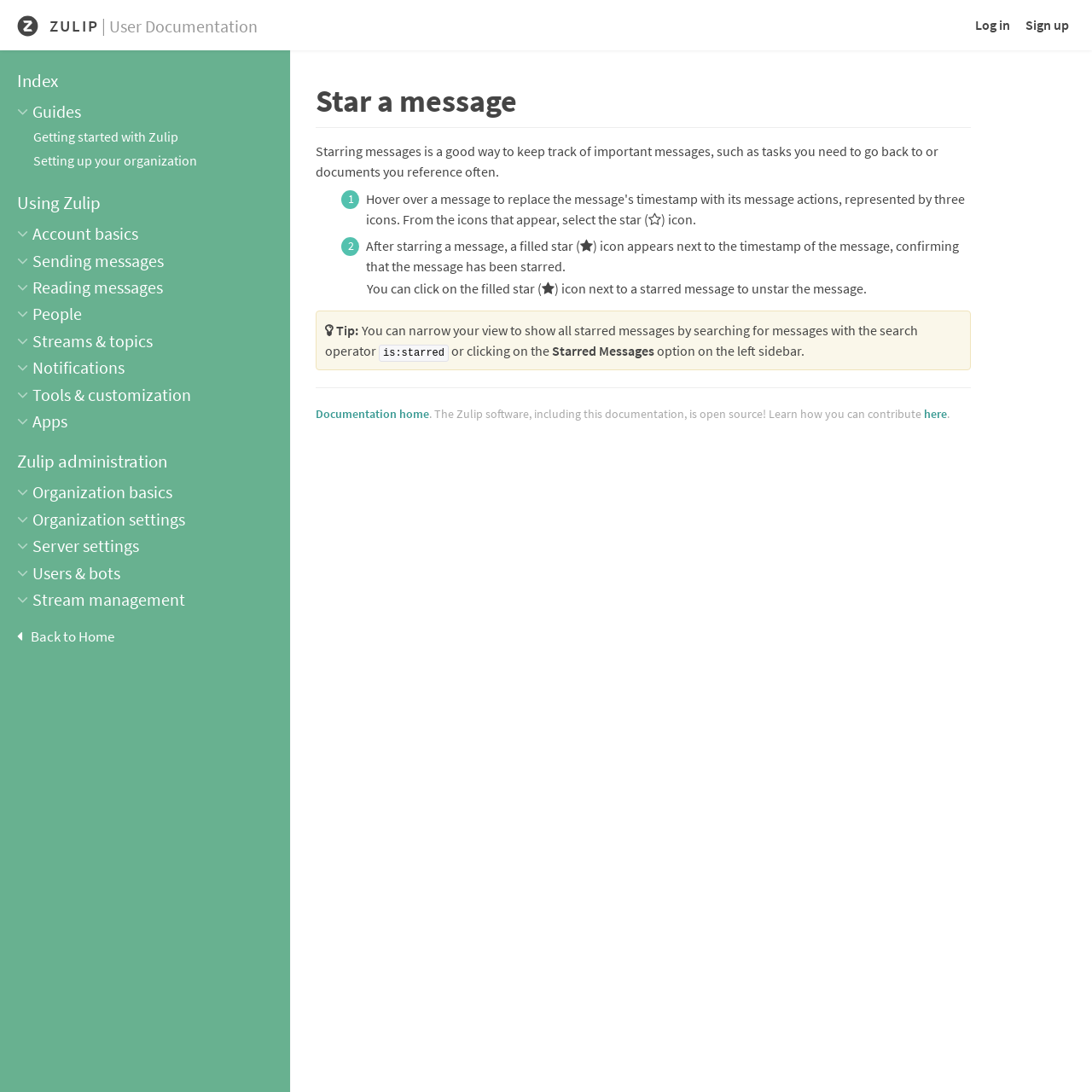Identify the bounding box coordinates necessary to click and complete the given instruction: "Write to info@flyatn.com".

None